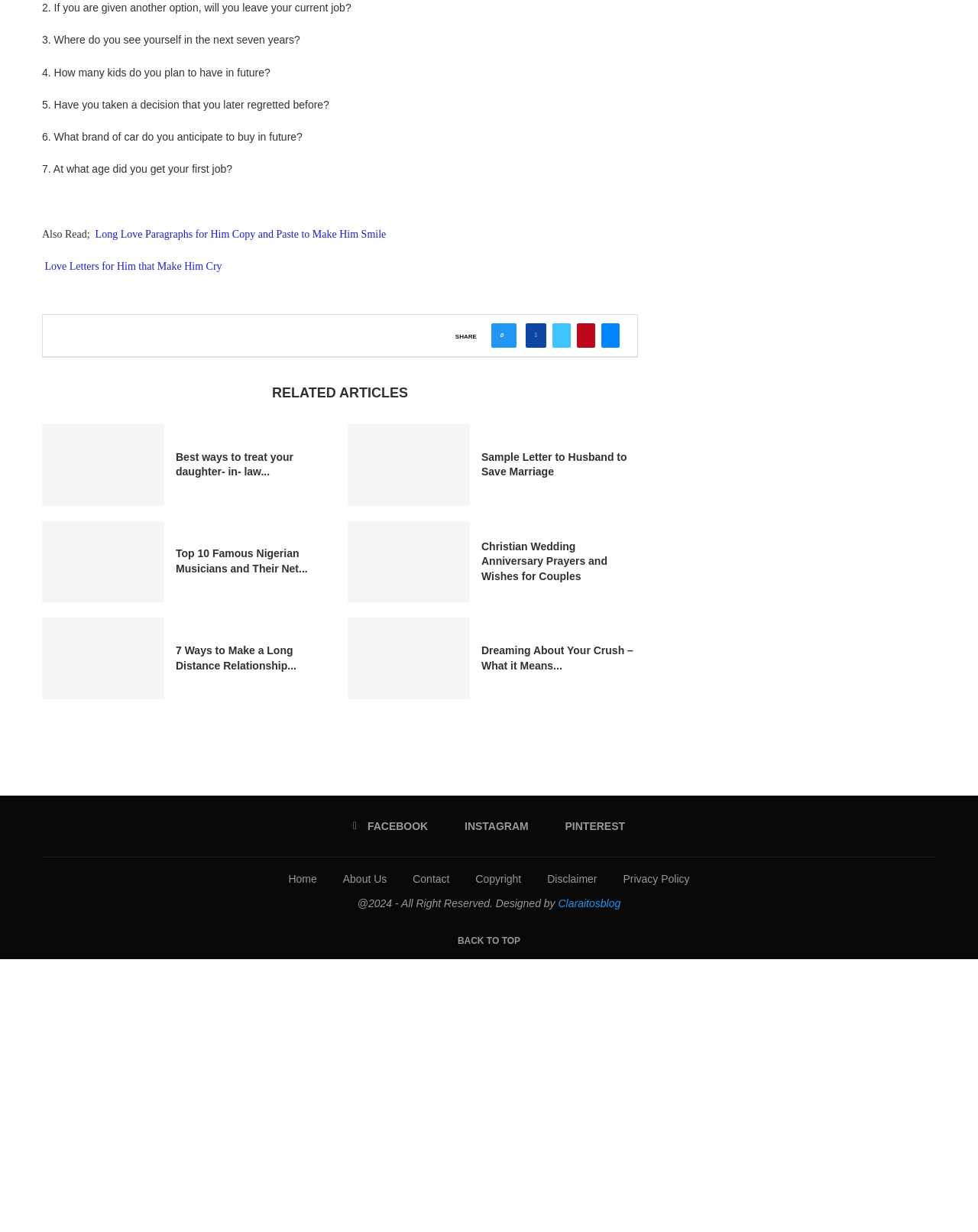Determine the bounding box coordinates for the clickable element to execute this instruction: "Read 'Best ways to treat your daughter-in-law and make her love you forever'". Provide the coordinates as four float numbers between 0 and 1, i.e., [left, top, right, bottom].

[0.043, 0.344, 0.168, 0.41]